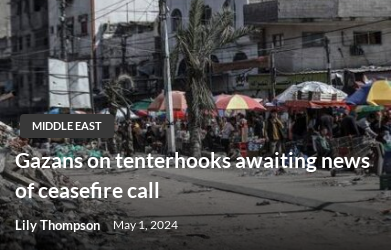What type of stalls line the streets?
Answer the question with detailed information derived from the image.

The streets are lined with vibrant market stalls, which are adorned with colorful canopies, indicating that daily life continues even under tense circumstances, despite the ongoing conflict.